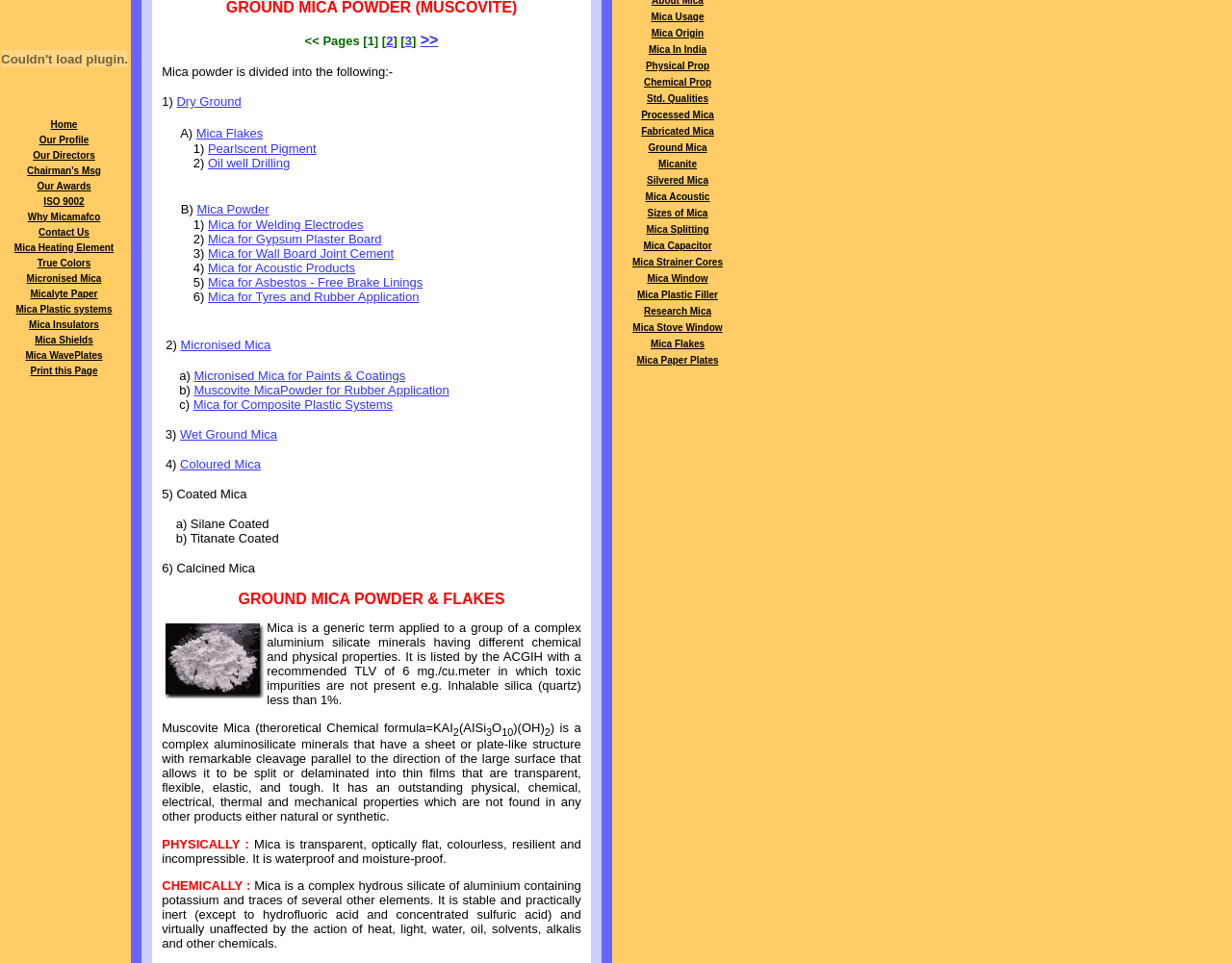Specify the bounding box coordinates of the area that needs to be clicked to achieve the following instruction: "Click on Dry Ground".

[0.143, 0.098, 0.196, 0.113]